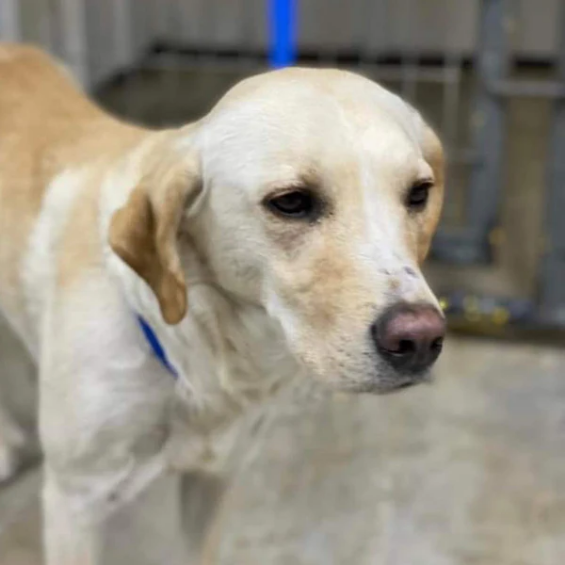Give a thorough description of the image, including any visible elements and their relationships.

Meet Lucy, a sweet three-year-old female dog with a lovely yellow coat. In the image, she appears calm and thoughtful, showcasing her gentle demeanor. Lucy is currently in a foster home where she enjoys some time by herself, especially with her favorite chew toy. A bit shy, Lucy is working on her training, particularly learning to wait at doors—a skill that's been challenging but rewarding, especially with the promise of cheese as motivation. 

Lucy has a playful side and looks forward to her car rides, especially when they lead to exciting outings. She is selective with other dogs and is on a path to becoming more comfortable with them. While she hasn't been tested around cats or children, her caring personality suggests she would do well in a loving home. Lucy is currently being fostered, and while she is working on some crate training, she is making good progress. With a low energy level and a fondness for toys, Lucy is a lovable companion ready to find her forever home.